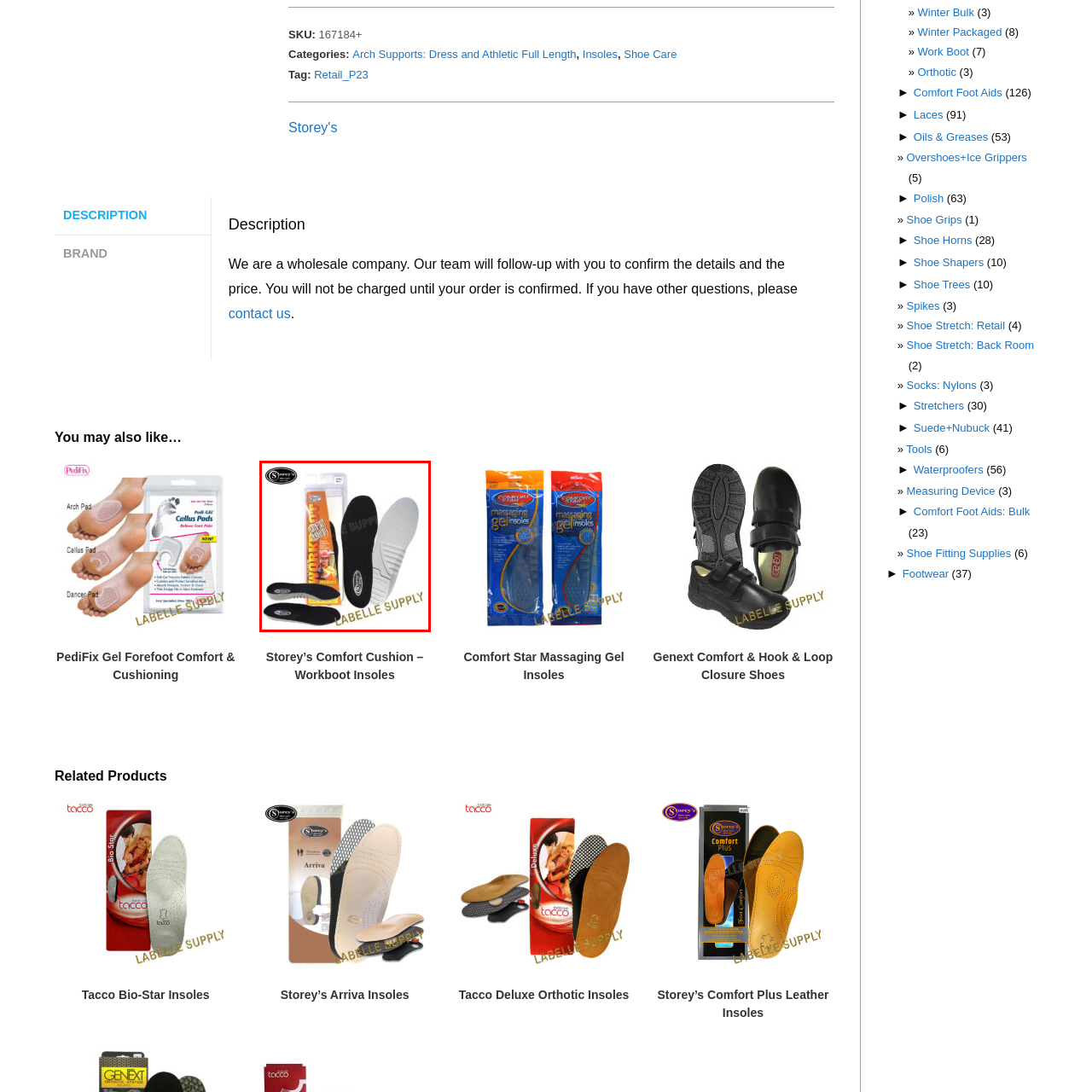What is the color of the top surface of the insoles?
Study the image surrounded by the red bounding box and answer the question comprehensively, based on the details you see.

The image shows that the insoles have a dual-color design, with a soft black top surface for cushioning and a gray textured bottom for improved traction, indicating that the top surface of the insoles is black.